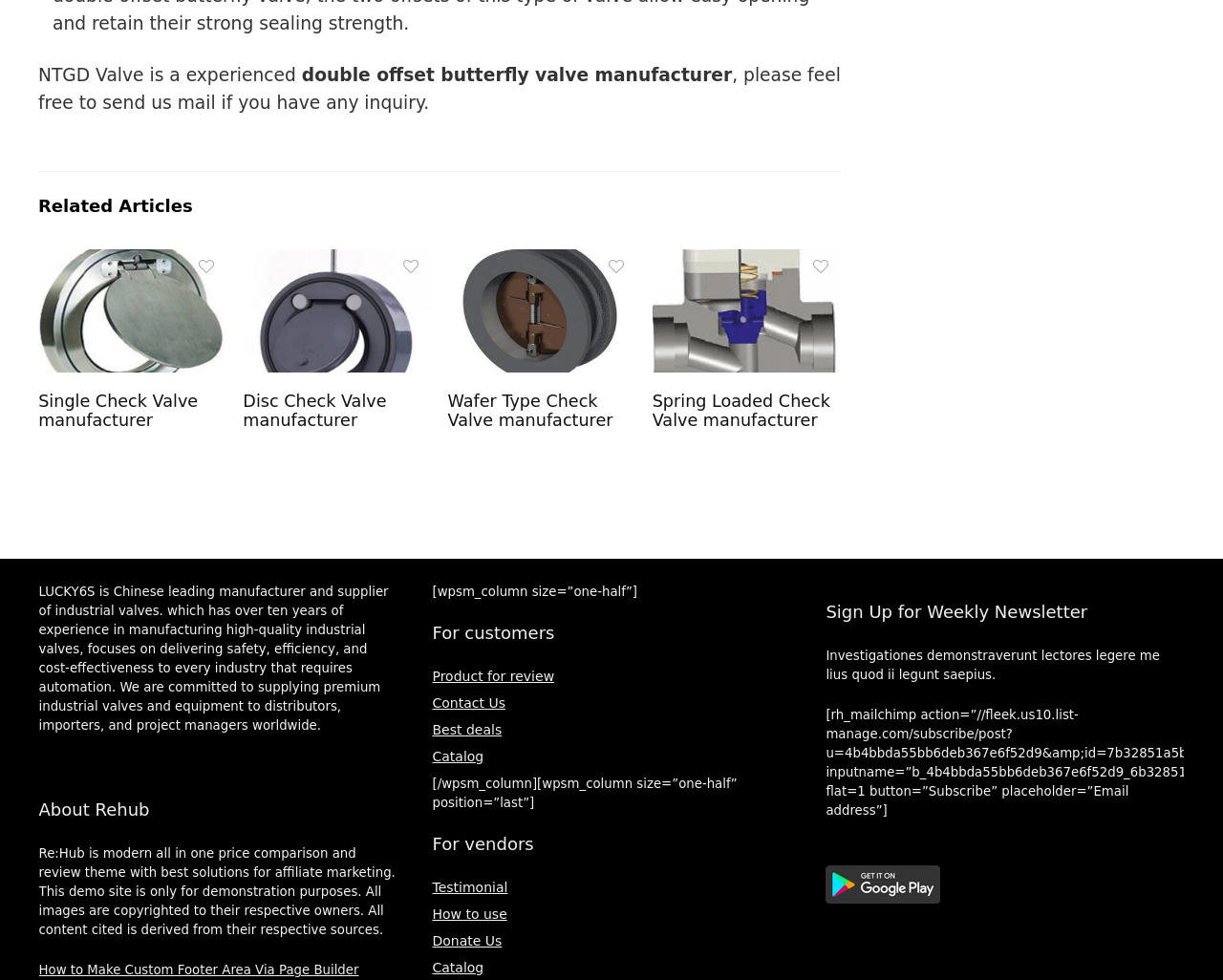Respond to the following question with a brief word or phrase:
What is NTGD Valve?

double offset butterfly valve manufacturer